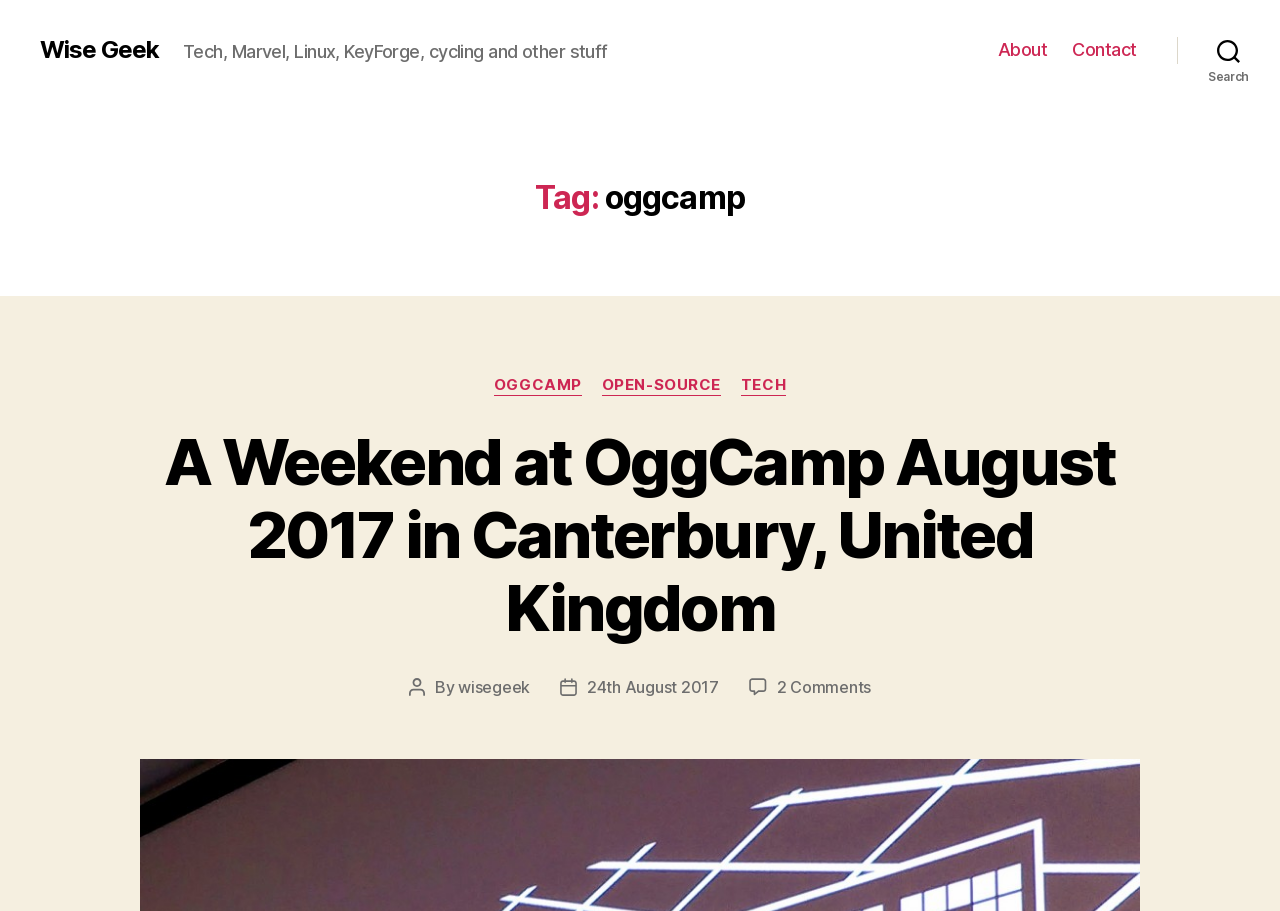Identify the bounding box coordinates of the region that should be clicked to execute the following instruction: "click on the Wise Geek link".

[0.031, 0.042, 0.124, 0.068]